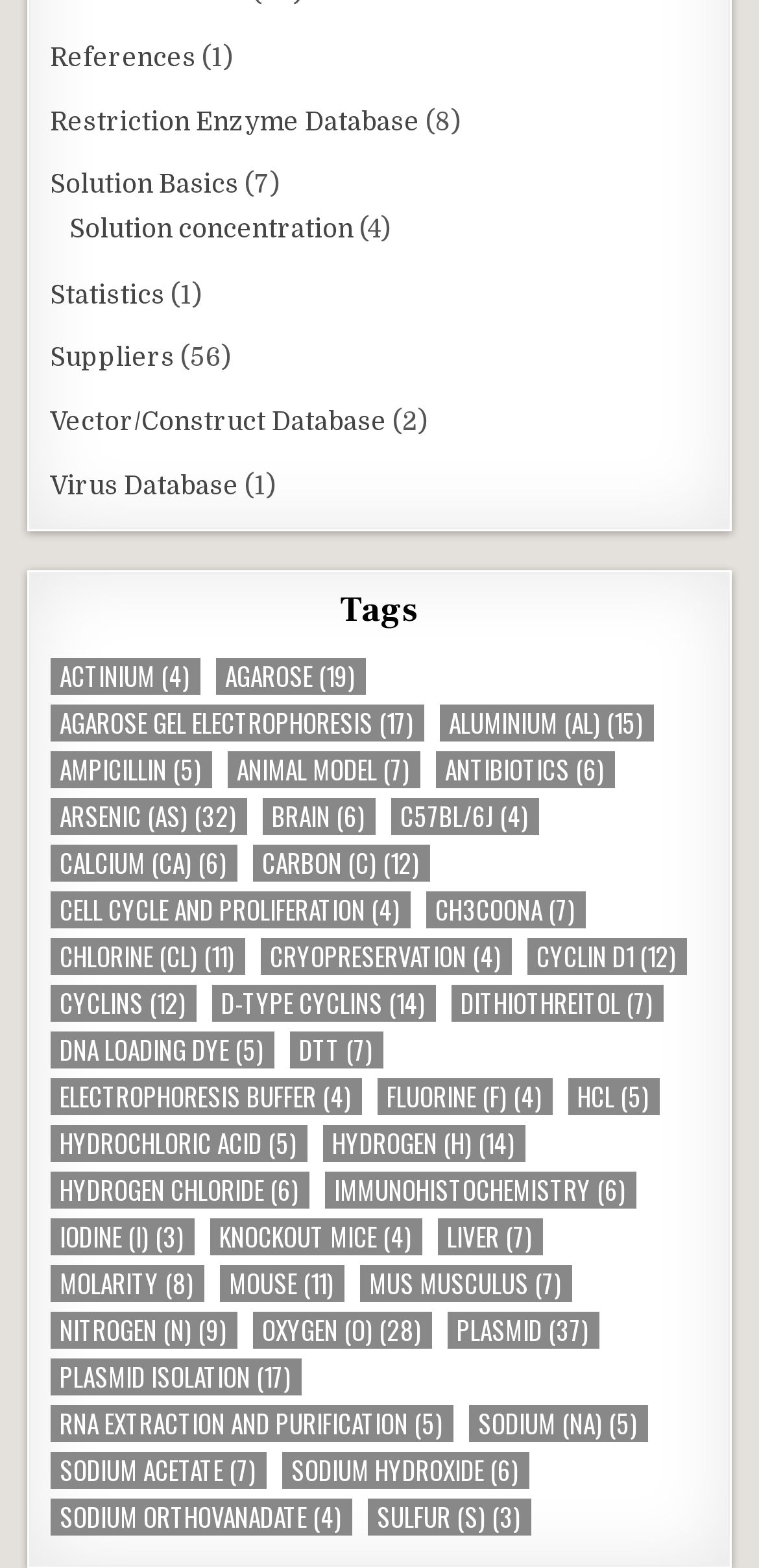Given the element description, predict the bounding box coordinates in the format (top-left x, top-left y, bottom-right x, bottom-right y). Make sure all values are between 0 and 1. Here is the element description: arsenic (As) (32)

[0.066, 0.509, 0.325, 0.532]